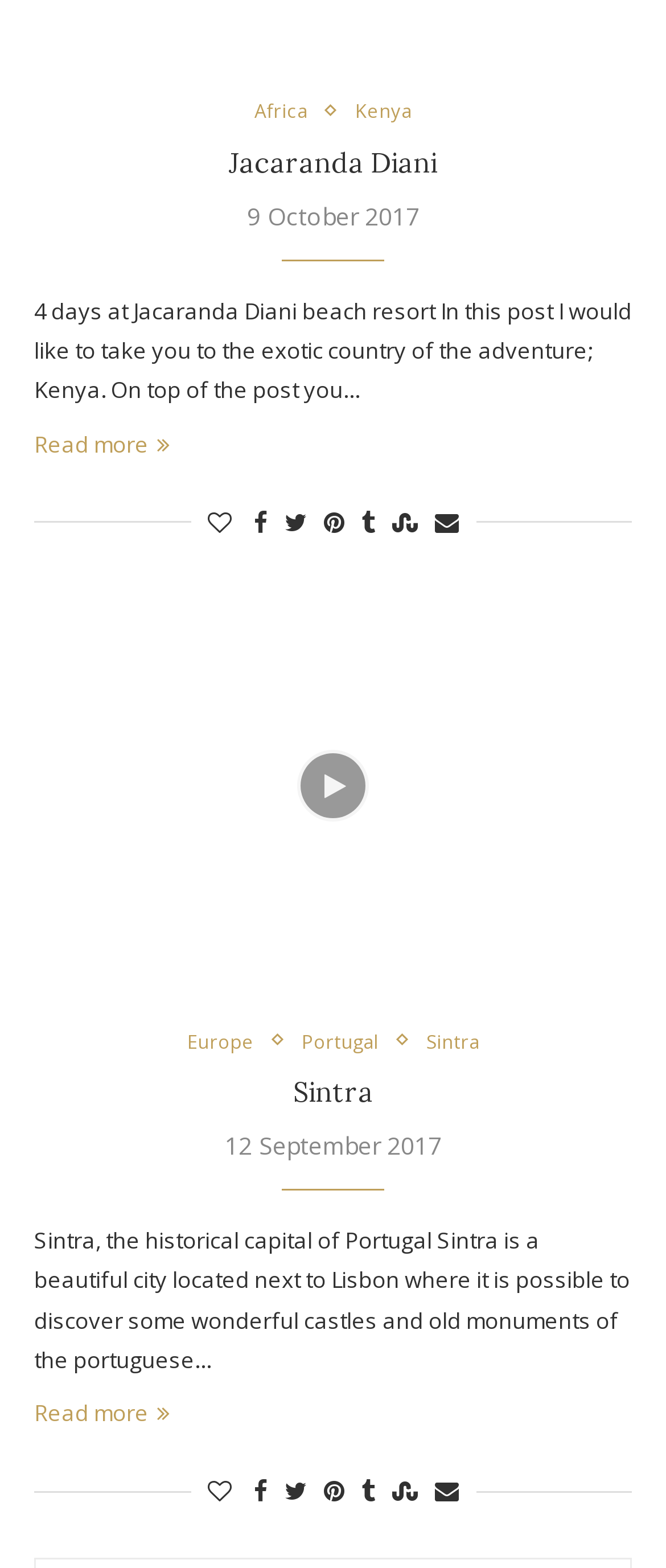Based on what you see in the screenshot, provide a thorough answer to this question: What is the name of the beach resort mentioned in the first article?

I read the text of the first article and found that it mentions a beach resort called 'Jacaranda Diani', which is also the heading of the article.